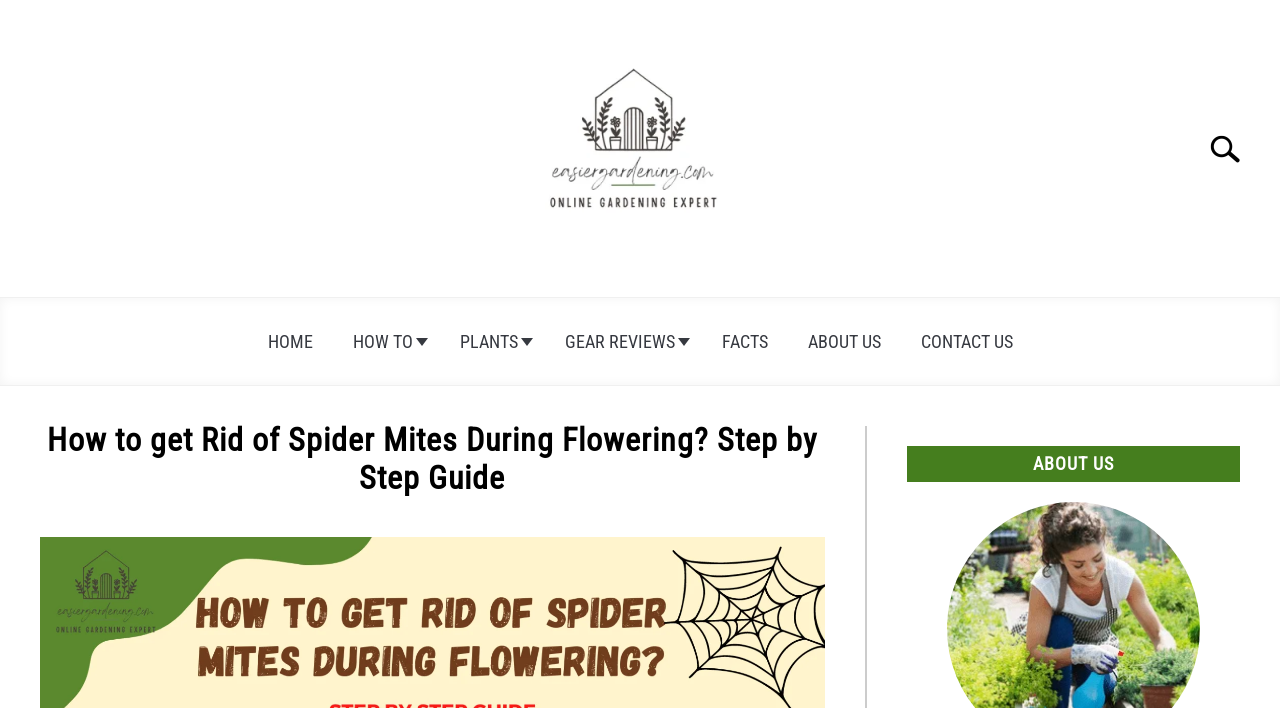Given the content of the image, can you provide a detailed answer to the question?
What is the name of the author of the article?

I found the author's name by looking at the header section of the webpage, where it says 'Written by' followed by the author's name, which is Elysha Murphy.